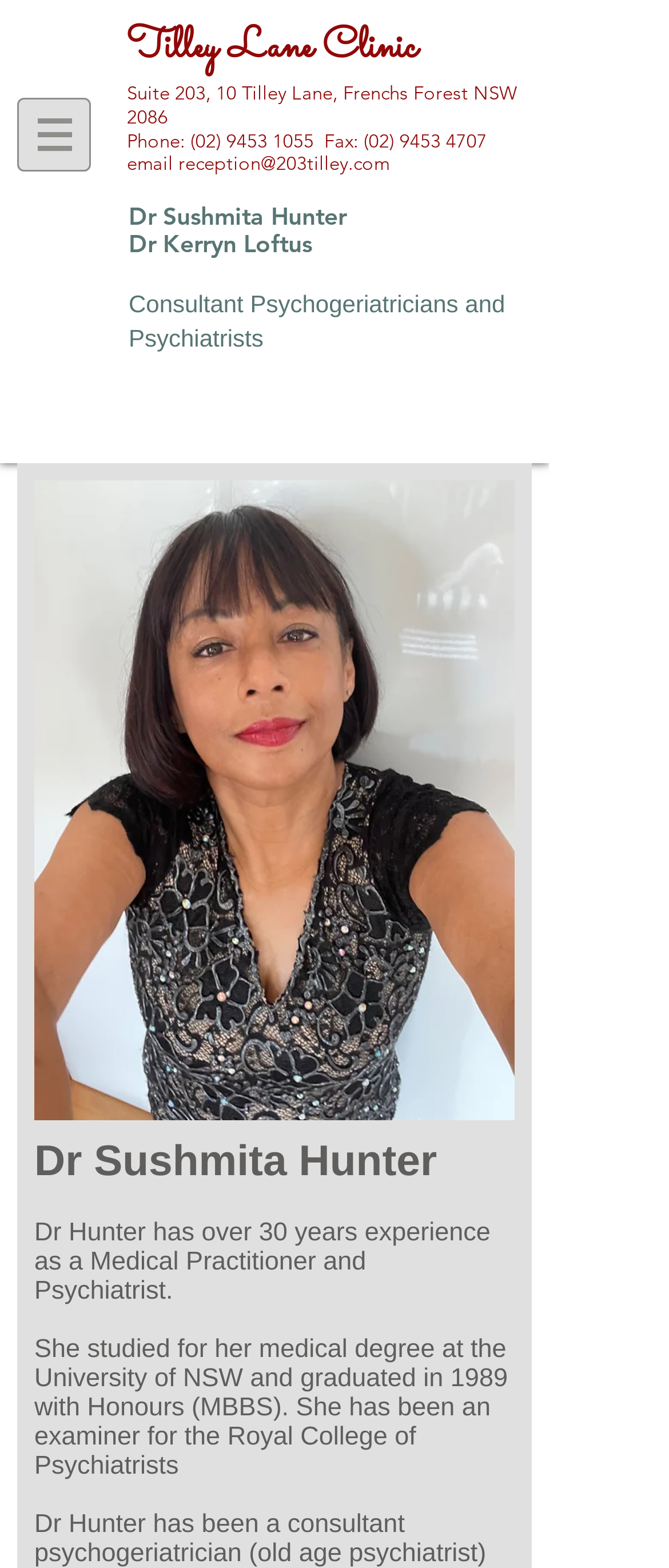Generate a thorough caption detailing the webpage content.

The webpage is about Dr. Sushmita Hunter, a psychiatrist, and appears to be a profile or about page. At the top, there is a heading "Tilley Lane Clinic" and a navigation menu labeled "Site" with a button that has a popup menu. Below the navigation menu, there is an image.

The clinic's address, "Suite 203, 10 Tilley Lane, Frenchs Forest NSW 2086", is displayed prominently. The phone and fax numbers, as well as an email address, are listed below the address.

The main content of the page is divided into sections, each with a heading. The first section is about Dr. Sushmita Hunter, with a heading and a subheading "Consultant Psychogeriatricians and Psychiatrists". Below the heading, there is a large image of Dr. Hunter, taking up most of the width of the page. 

The text about Dr. Hunter is organized into paragraphs, describing her experience and education. There is a brief summary of her background, mentioning her 30 years of experience as a medical practitioner and psychiatrist, and her education at the University of NSW.